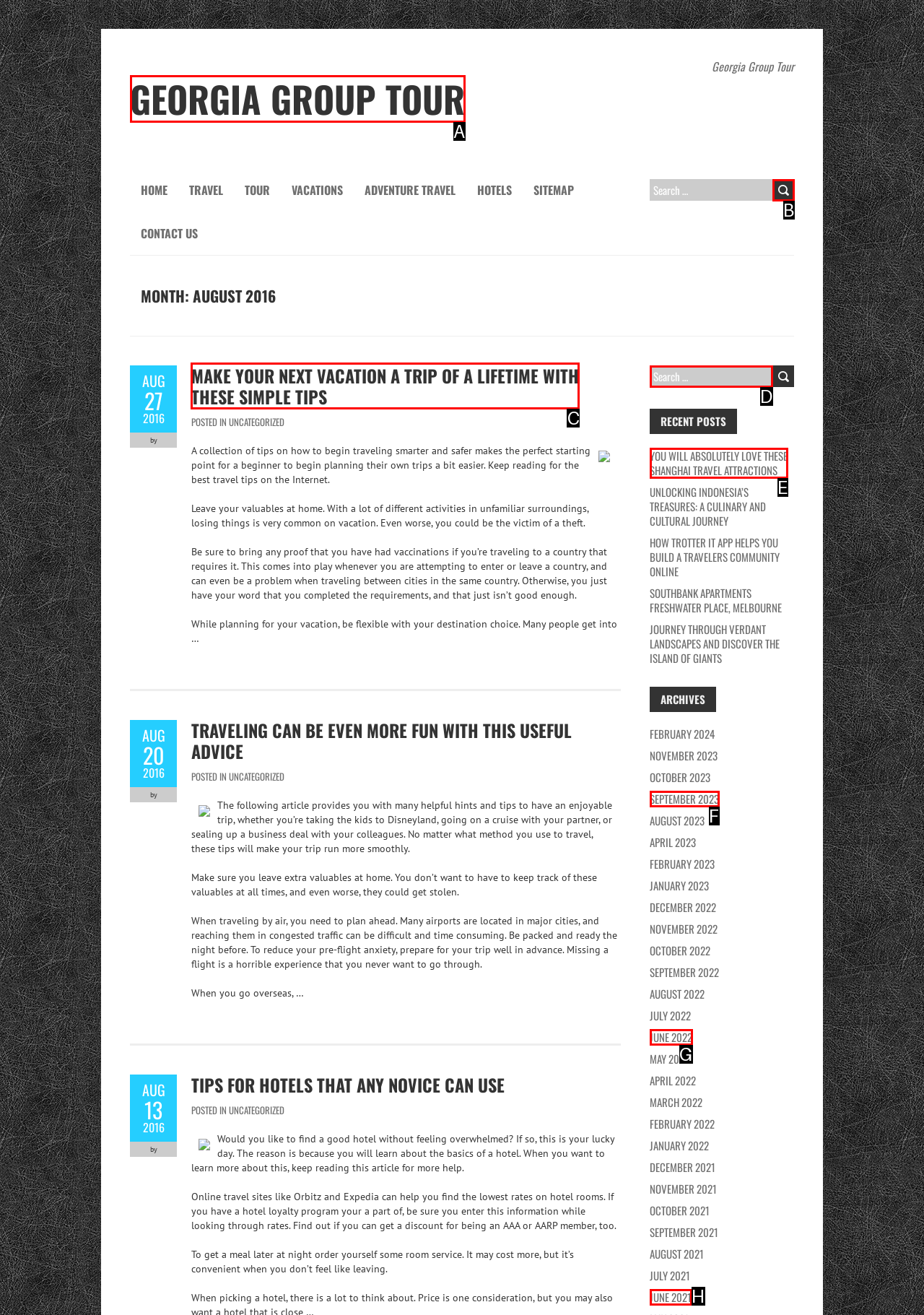For the instruction: Read the article about making your next vacation a trip of a lifetime, which HTML element should be clicked?
Respond with the letter of the appropriate option from the choices given.

C